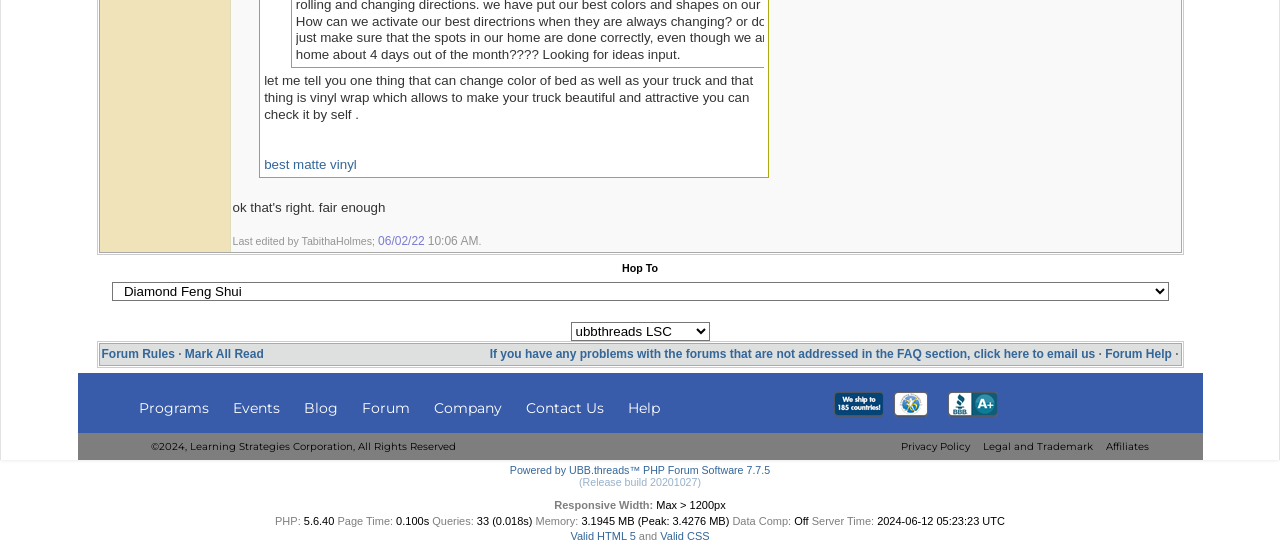Please identify the bounding box coordinates of the clickable area that will allow you to execute the instruction: "Go to the Programs page".

[0.101, 0.725, 0.171, 0.775]